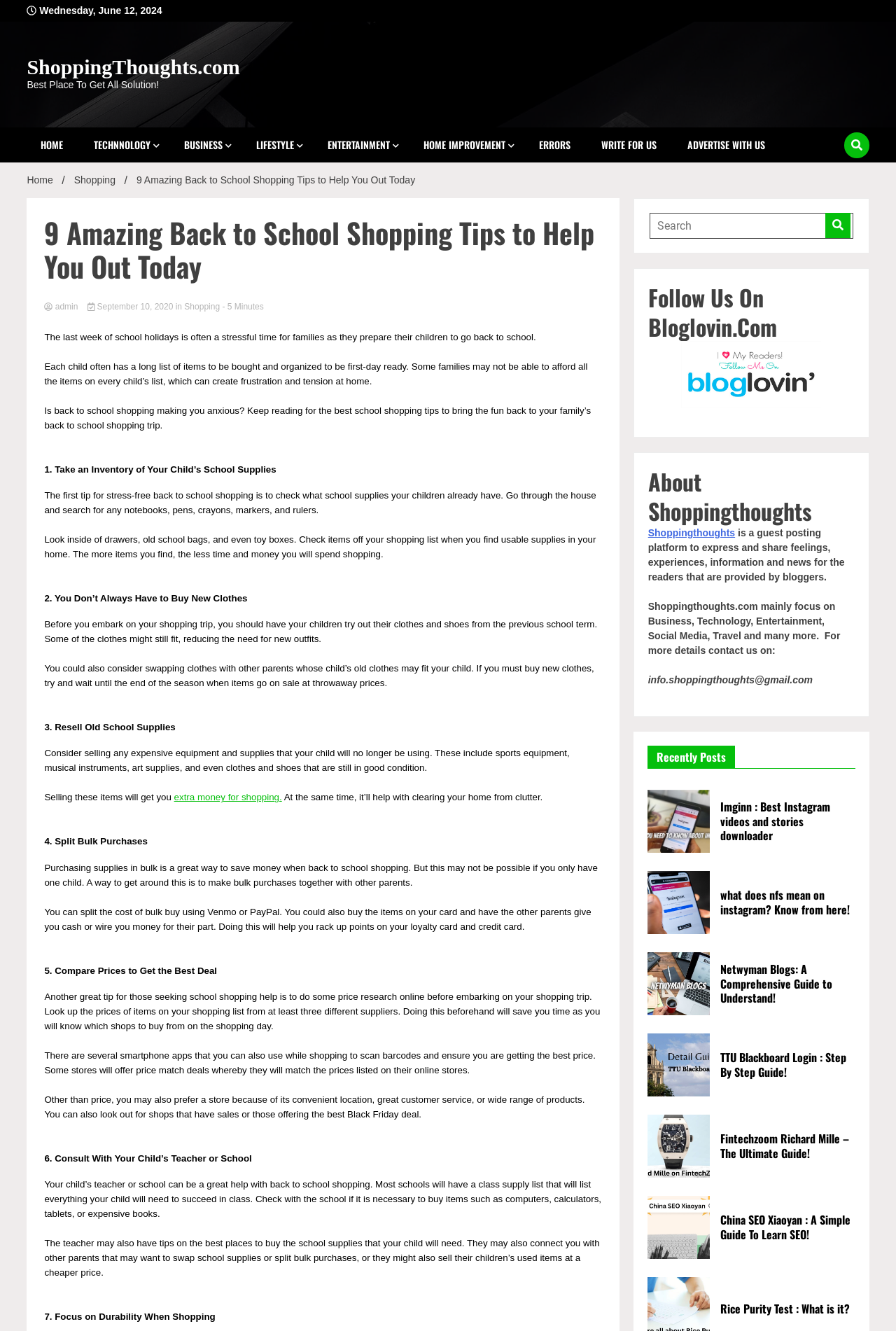Specify the bounding box coordinates of the region I need to click to perform the following instruction: "Read the '9 Amazing Back to School Shopping Tips to Help You Out Today' article". The coordinates must be four float numbers in the range of 0 to 1, i.e., [left, top, right, bottom].

[0.05, 0.162, 0.672, 0.237]